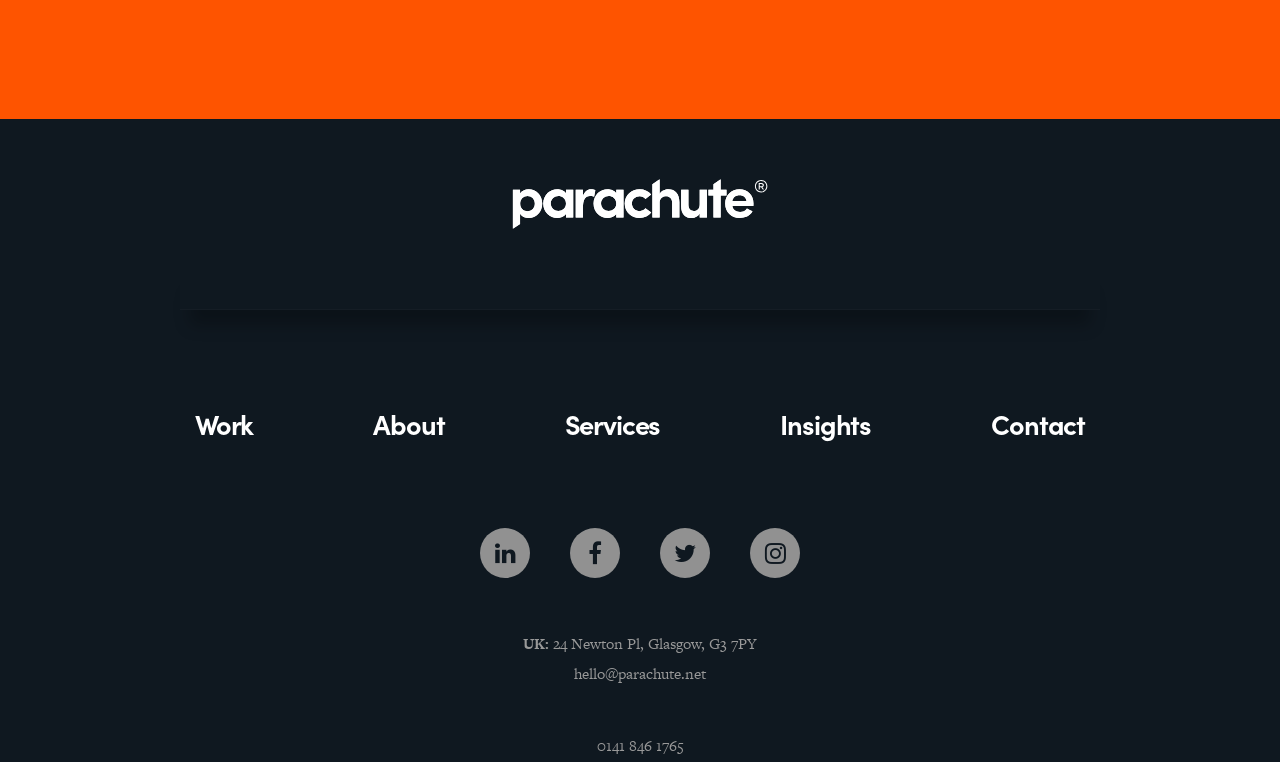Specify the bounding box coordinates of the area that needs to be clicked to achieve the following instruction: "Click on Services".

[0.394, 0.512, 0.563, 0.6]